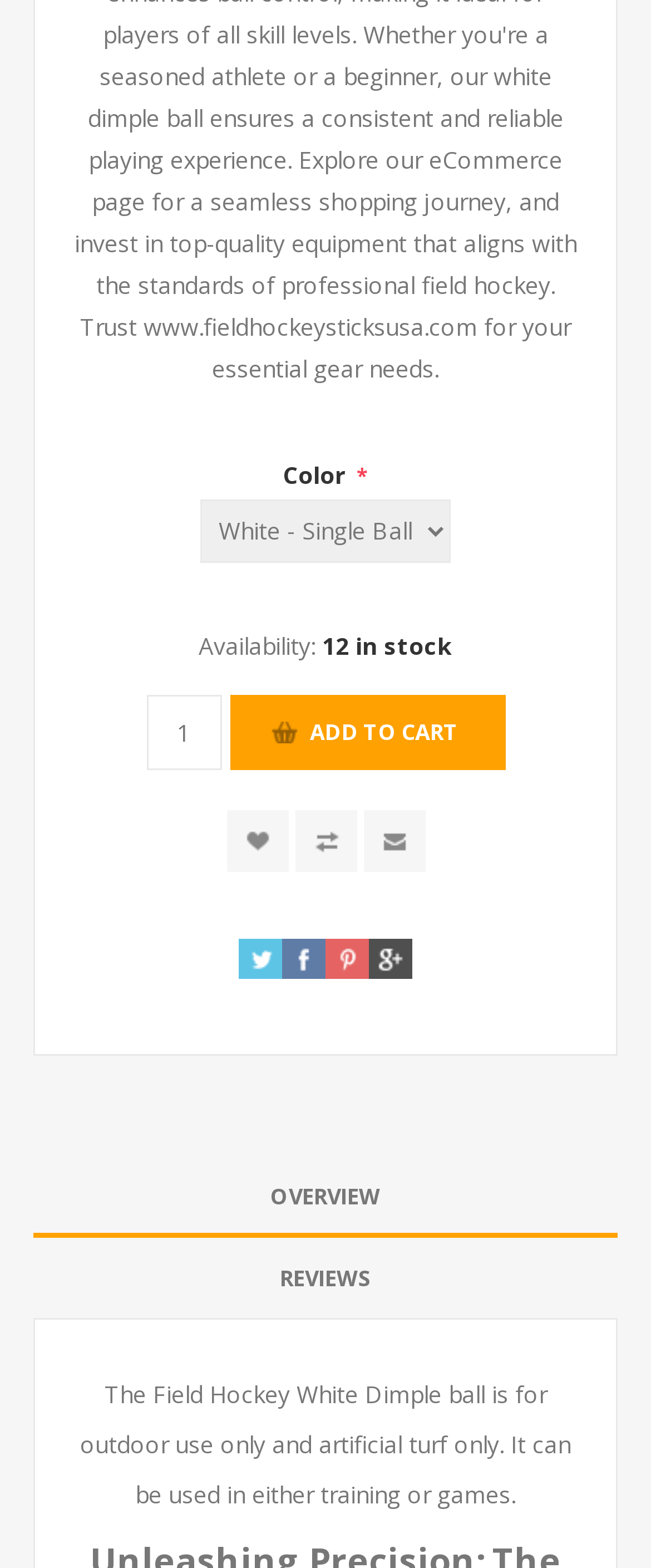Please specify the bounding box coordinates of the region to click in order to perform the following instruction: "Apply Industry, Energy and Natural Resources filter".

None